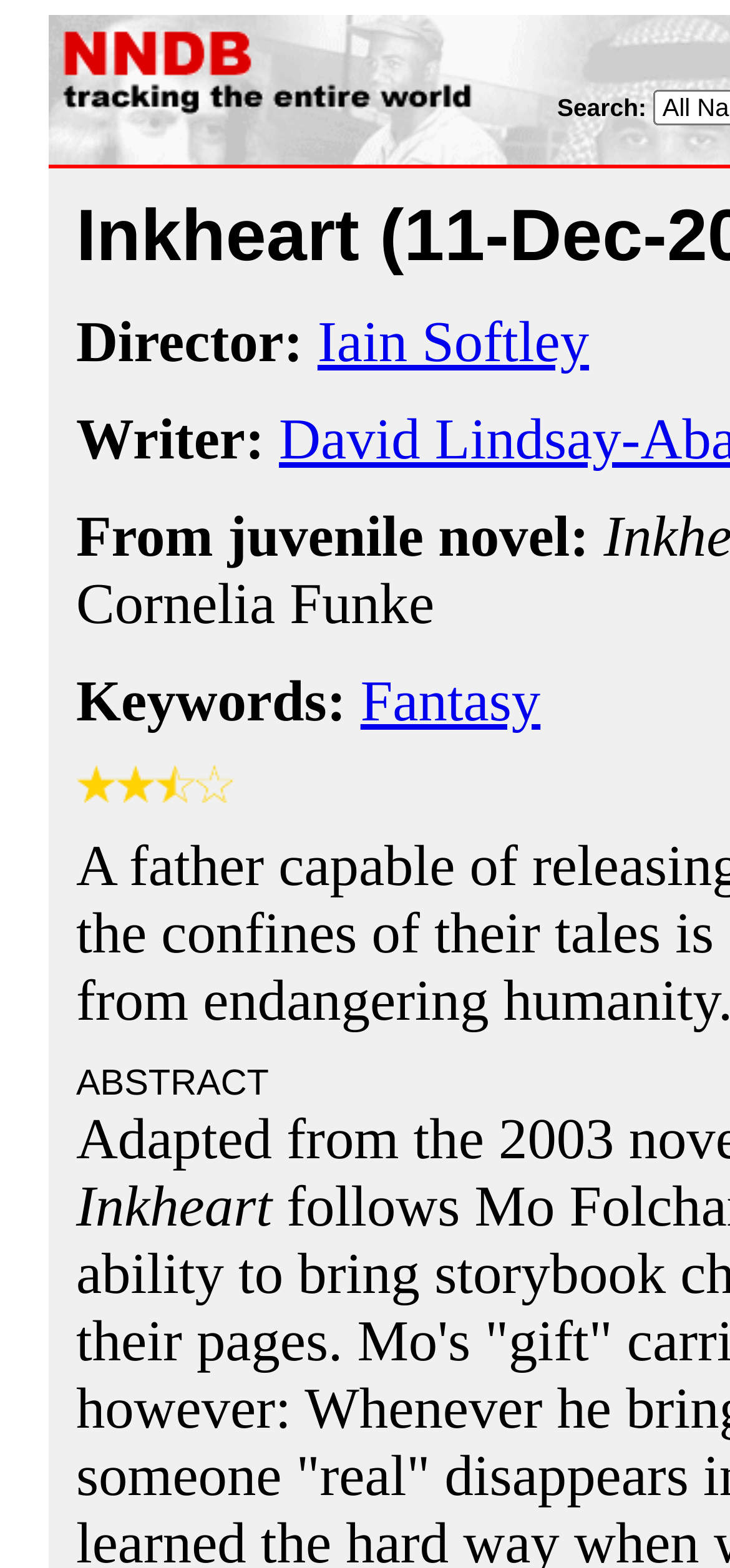Answer the question using only one word or a concise phrase: What is the name of the novel?

Inkheart